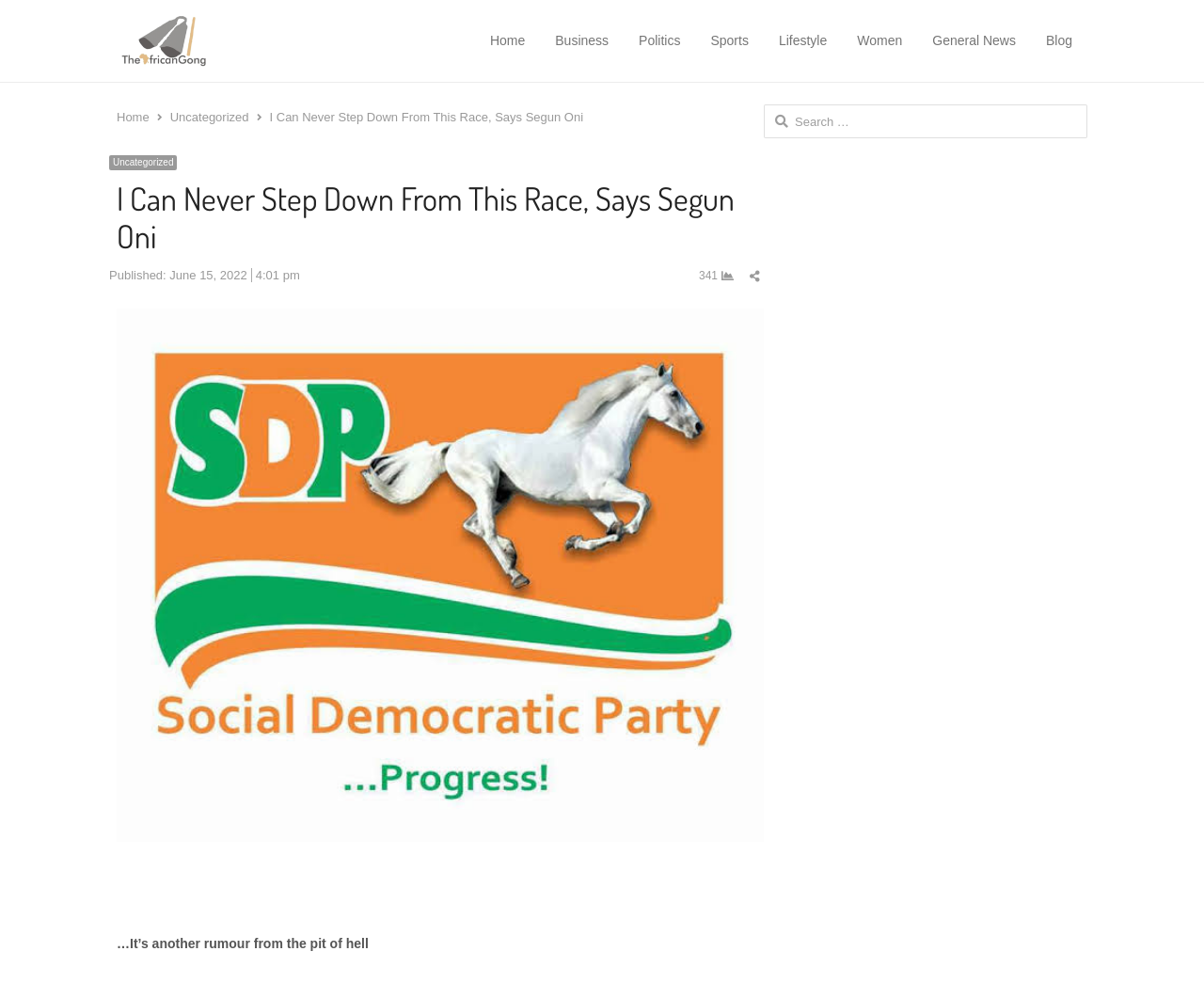Determine the bounding box coordinates for the area that needs to be clicked to fulfill this task: "View the 'Uncategorized' category". The coordinates must be given as four float numbers between 0 and 1, i.e., [left, top, right, bottom].

[0.141, 0.112, 0.207, 0.126]